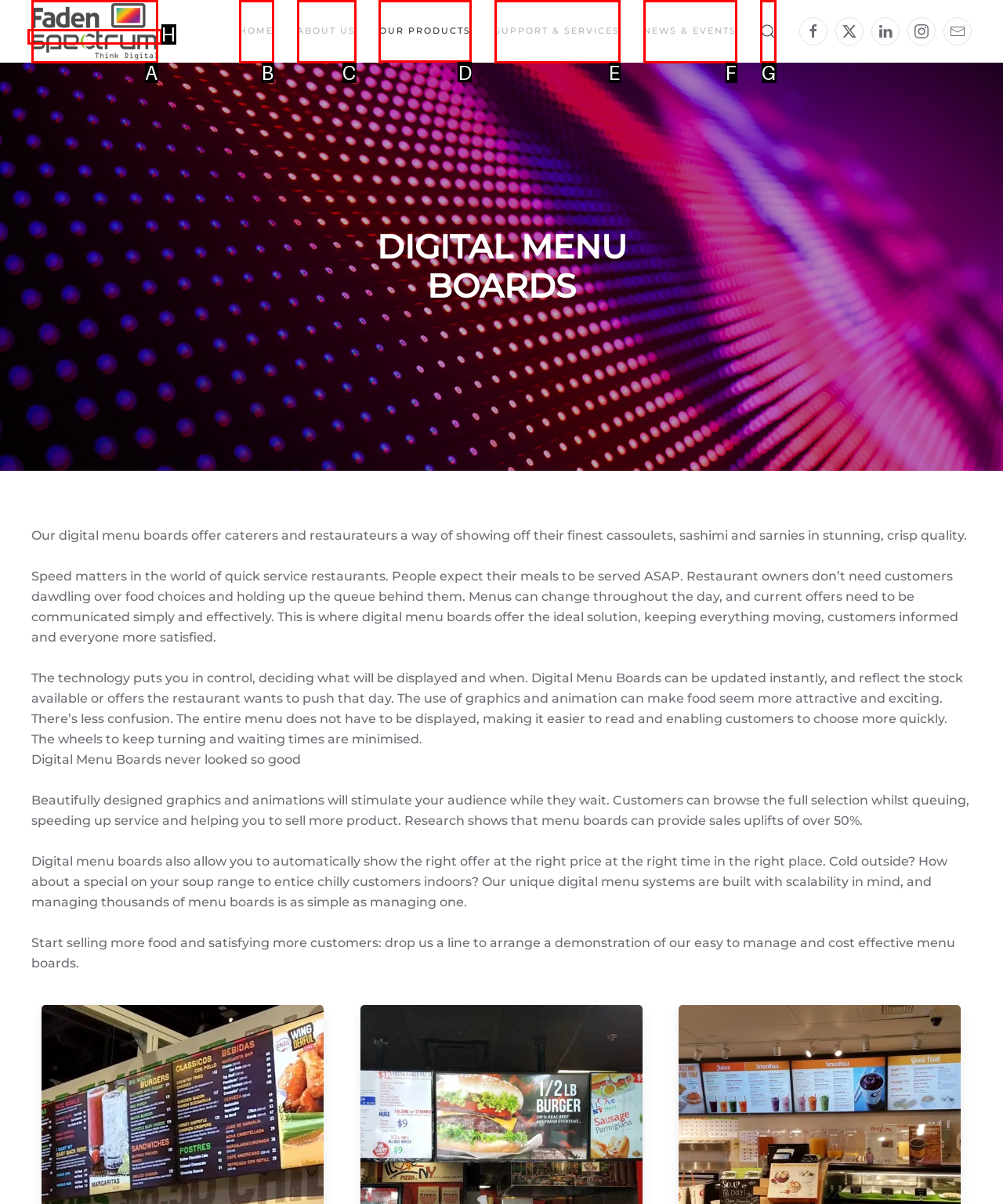Given the task: Explore 'OUR PRODUCTS', point out the letter of the appropriate UI element from the marked options in the screenshot.

D